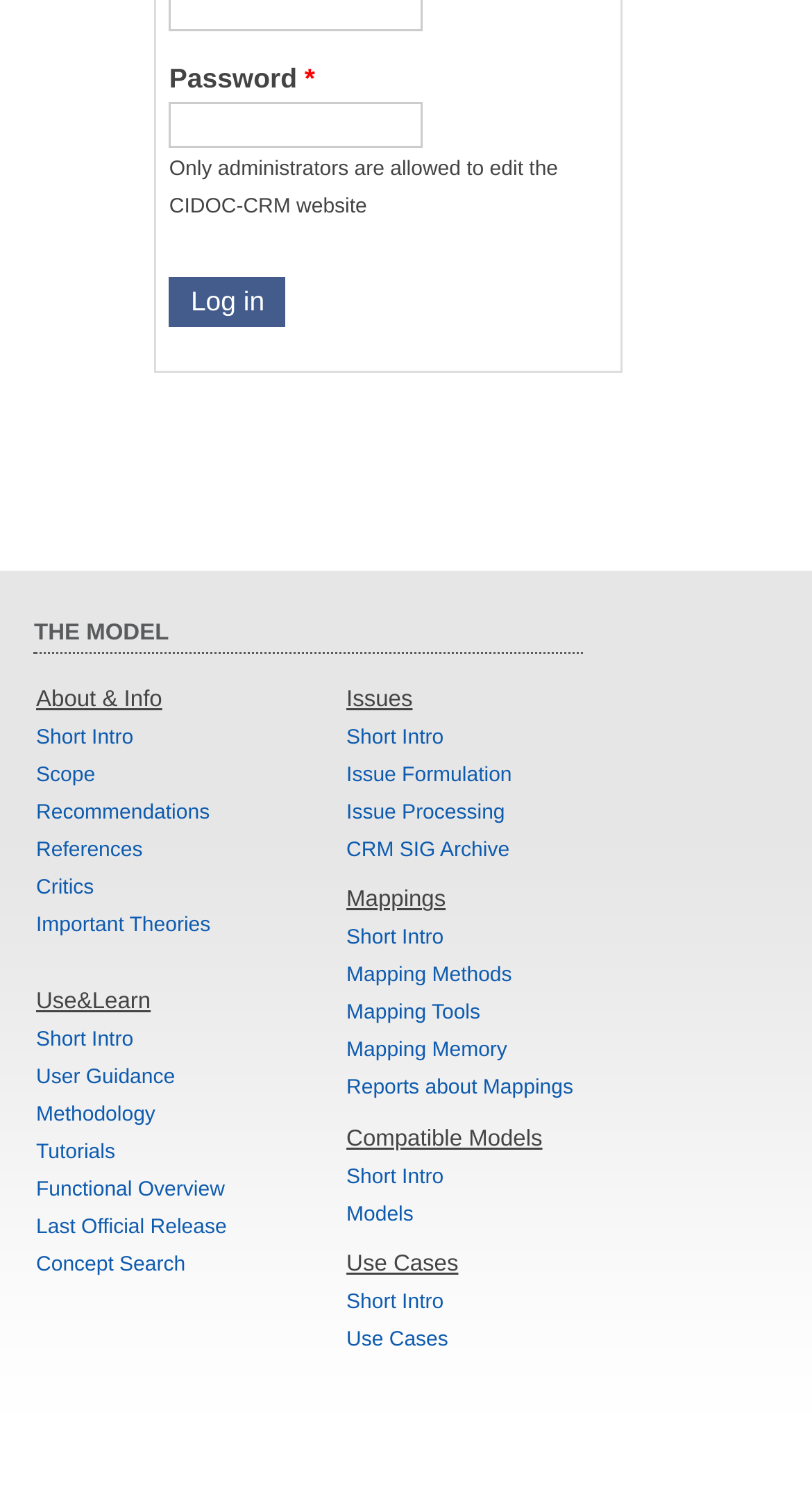Determine the bounding box coordinates of the clickable element necessary to fulfill the instruction: "Log in". Provide the coordinates as four float numbers within the 0 to 1 range, i.e., [left, top, right, bottom].

[0.208, 0.184, 0.352, 0.217]